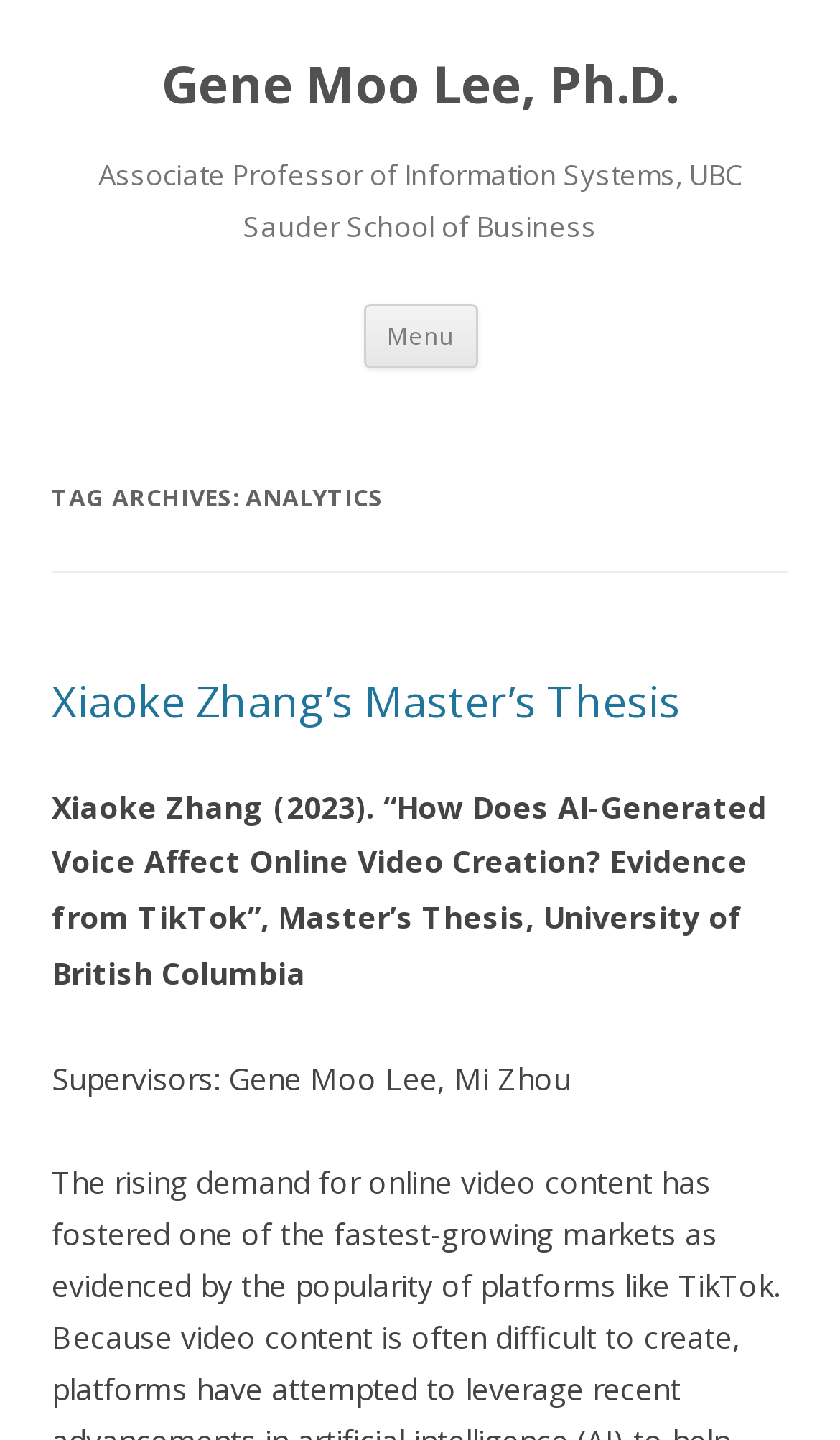How many supervisors are mentioned for Xiaoke Zhang's thesis?
Please provide a comprehensive answer based on the information in the image.

By examining the webpage, we can find two supervisors mentioned for Xiaoke Zhang's thesis: Gene Moo Lee and Mi Zhou. This information is located in the static text element 'Supervisors: Gene Moo Lee, Mi Zhou', which is a child of the header element.